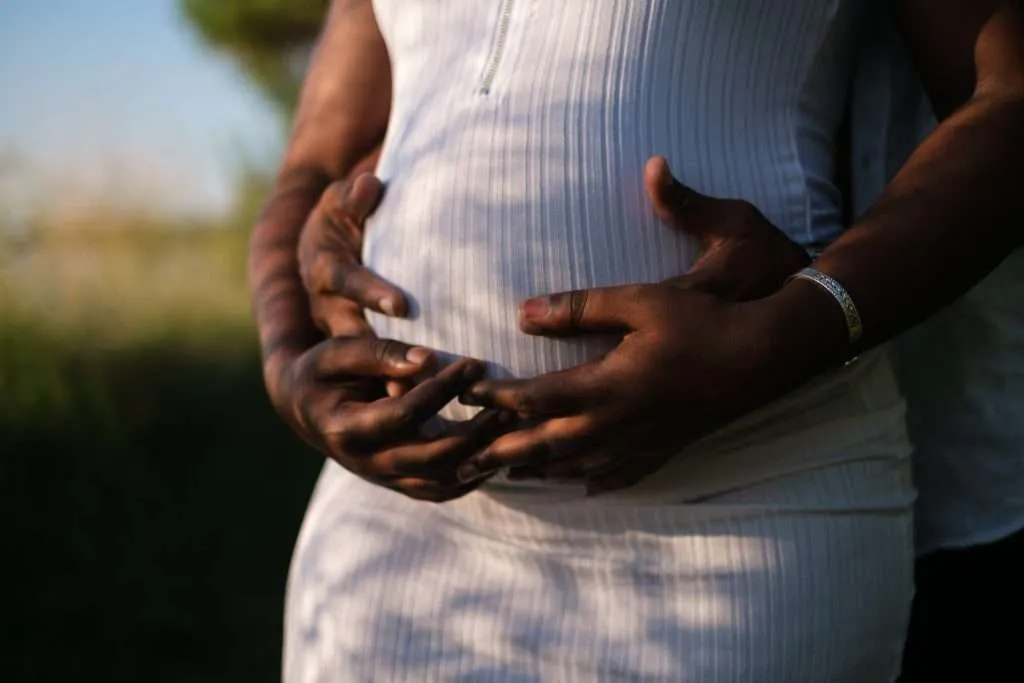What is the atmosphere in the image?
Please look at the screenshot and answer using one word or phrase.

Warm